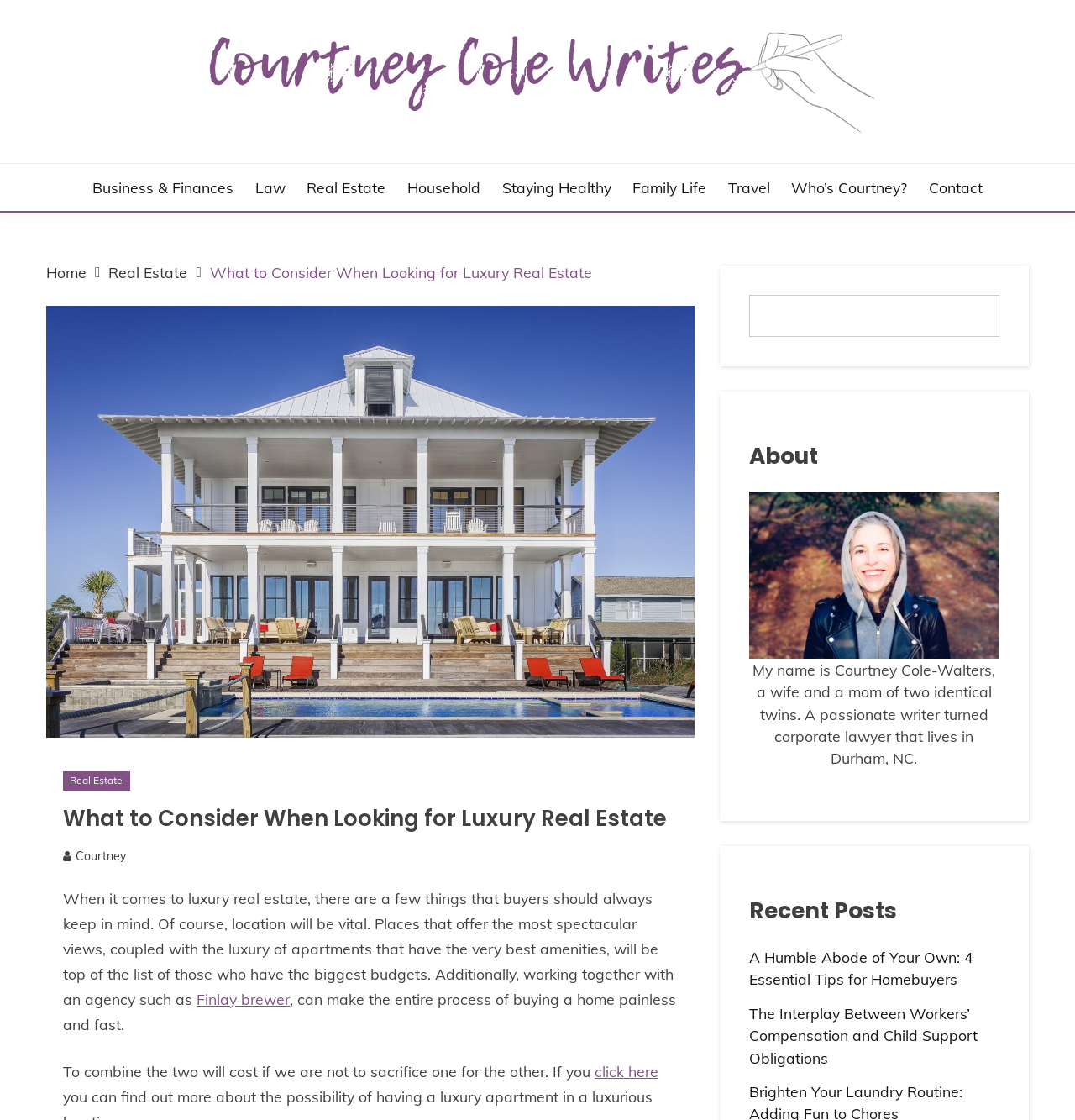Highlight the bounding box coordinates of the element that should be clicked to carry out the following instruction: "Click on the 'What to Consider When Looking for Luxury Real Estate' link". The coordinates must be given as four float numbers ranging from 0 to 1, i.e., [left, top, right, bottom].

[0.195, 0.235, 0.551, 0.251]